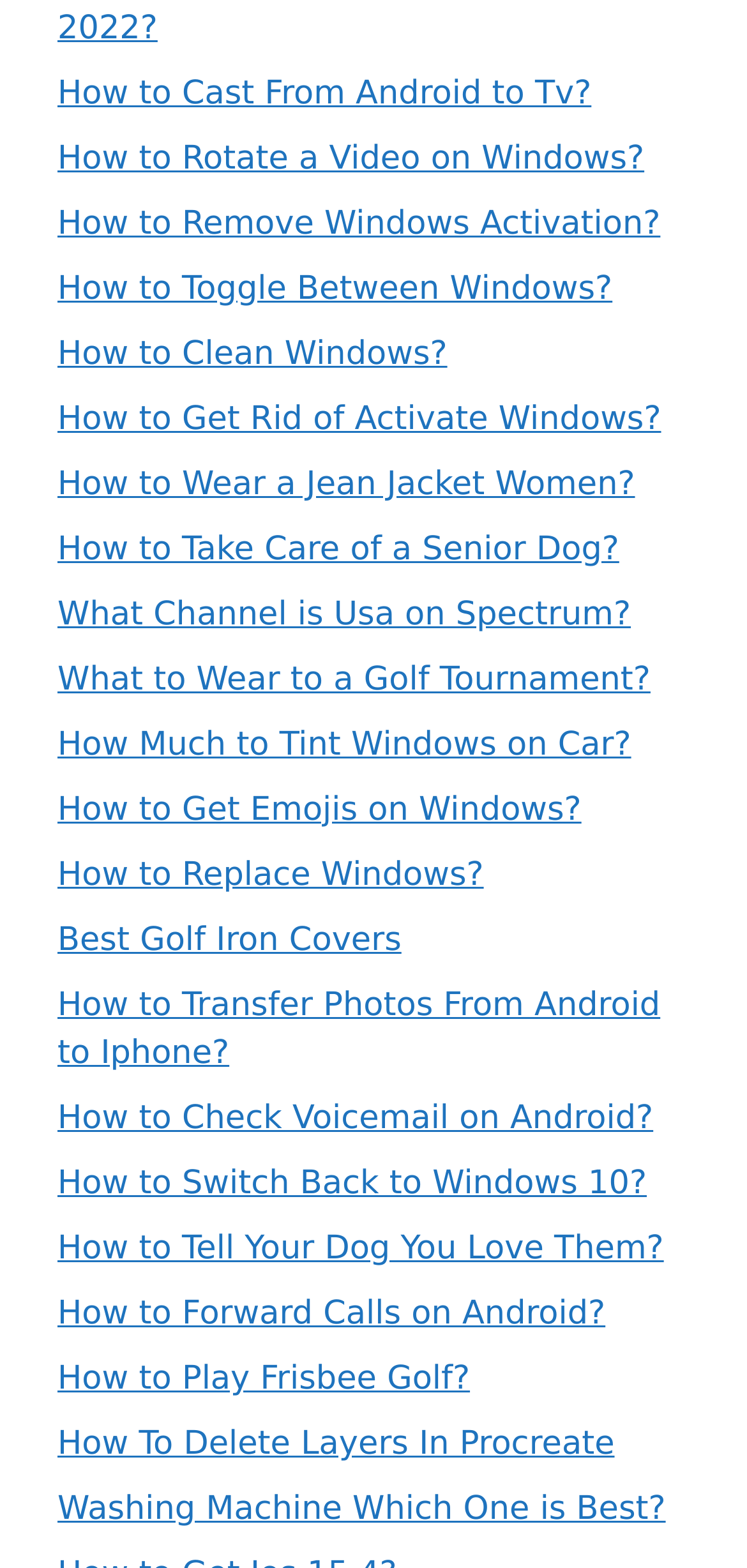Please identify the bounding box coordinates of the element that needs to be clicked to execute the following command: "Click on 'How to Cast From Android to Tv?'". Provide the bounding box using four float numbers between 0 and 1, formatted as [left, top, right, bottom].

[0.077, 0.047, 0.792, 0.072]